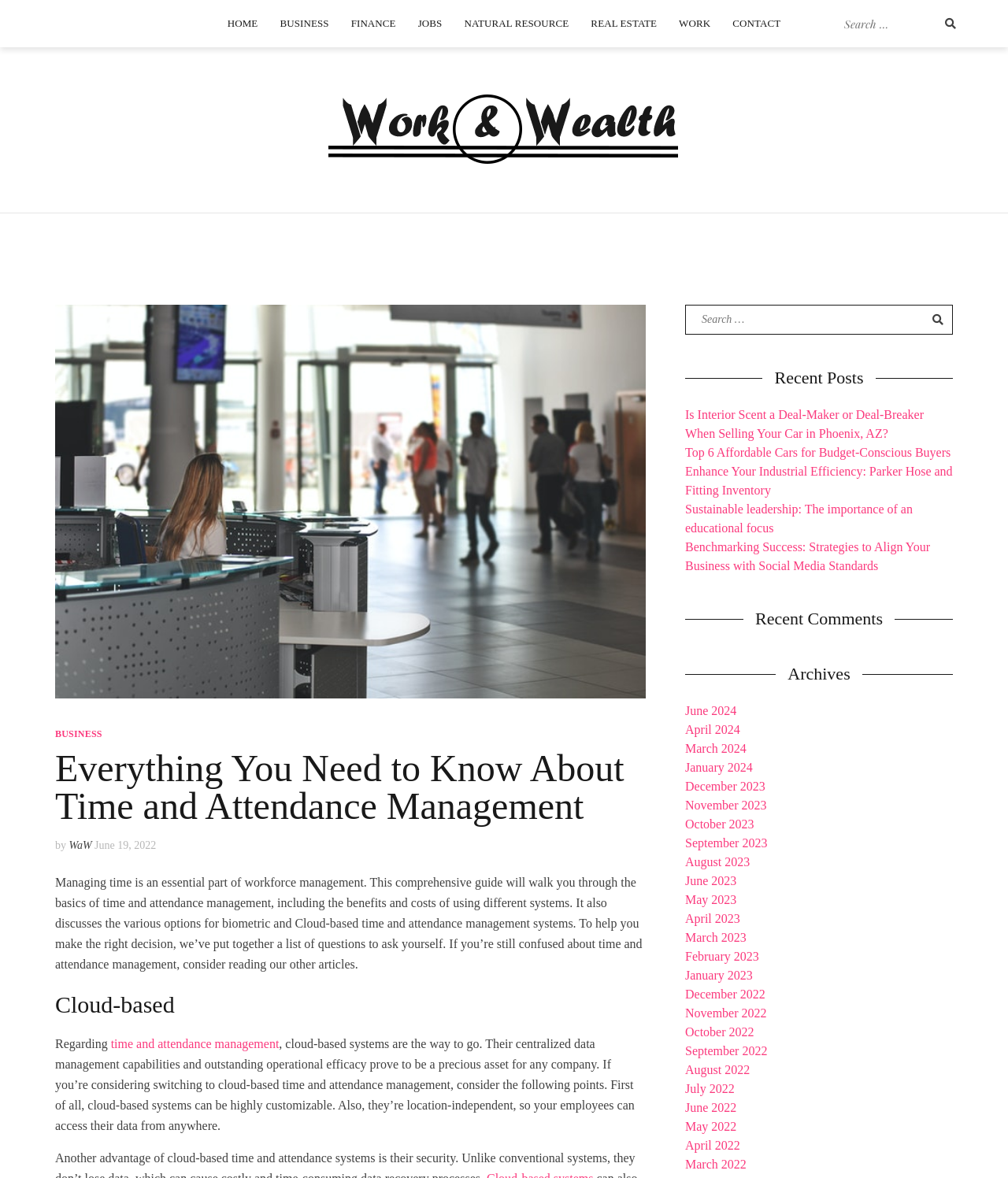Give a concise answer of one word or phrase to the question: 
What type of systems are discussed in the webpage?

Biometric and Cloud-based